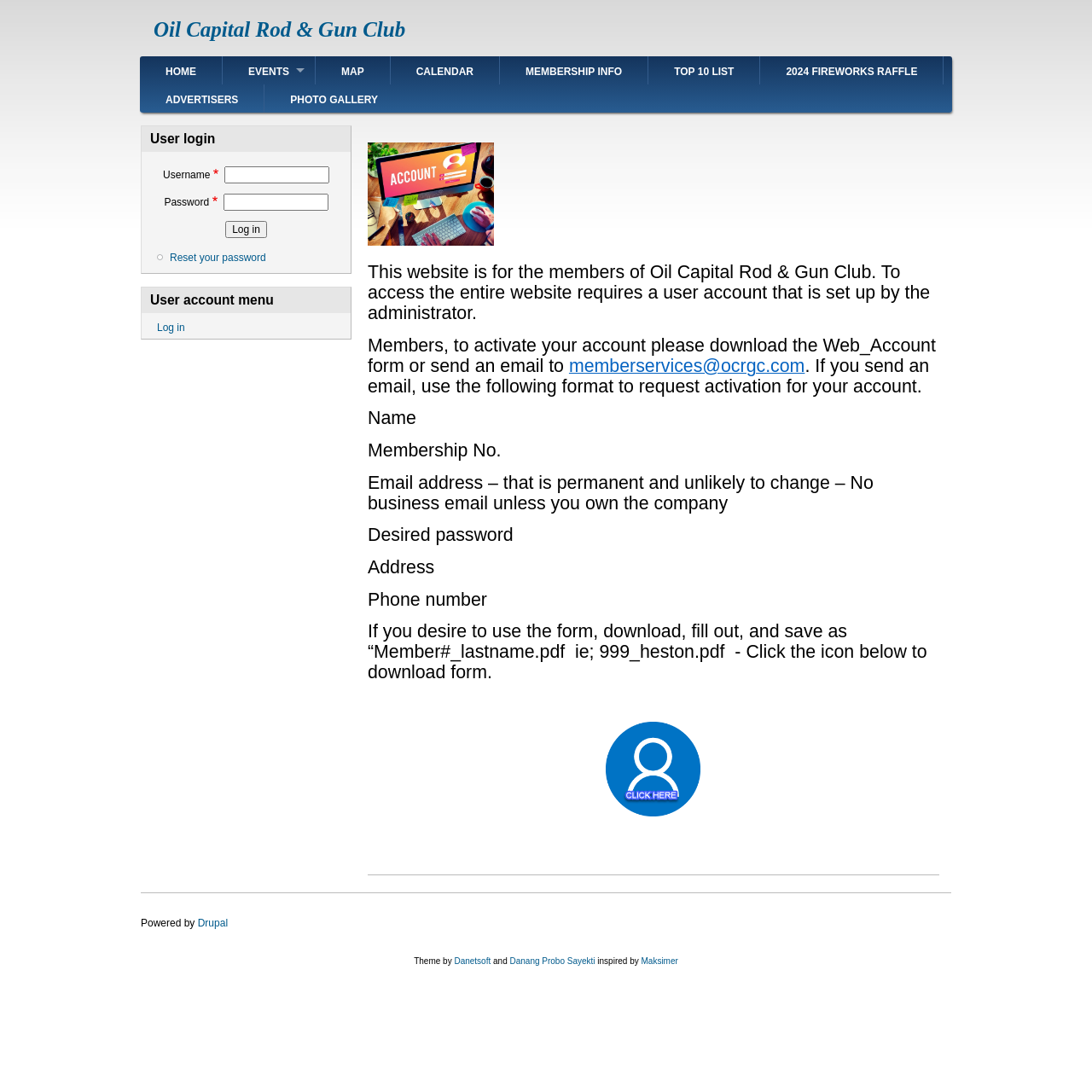Given the webpage screenshot, identify the bounding box of the UI element that matches this description: "The MAGMA APPROACH".

None